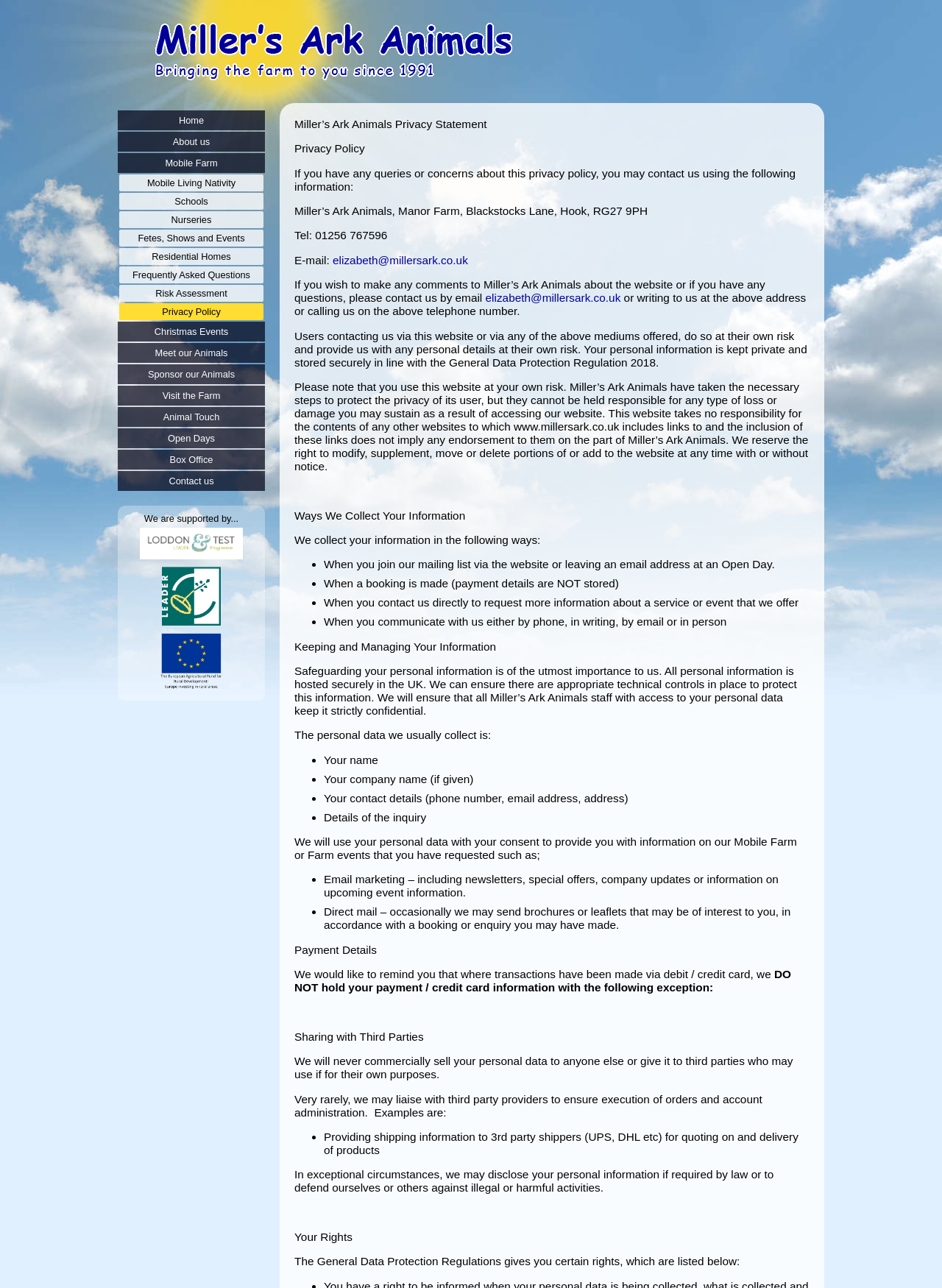Can you show the bounding box coordinates of the region to click on to complete the task described in the instruction: "Email Miller's Ark Animals"?

[0.353, 0.197, 0.497, 0.207]